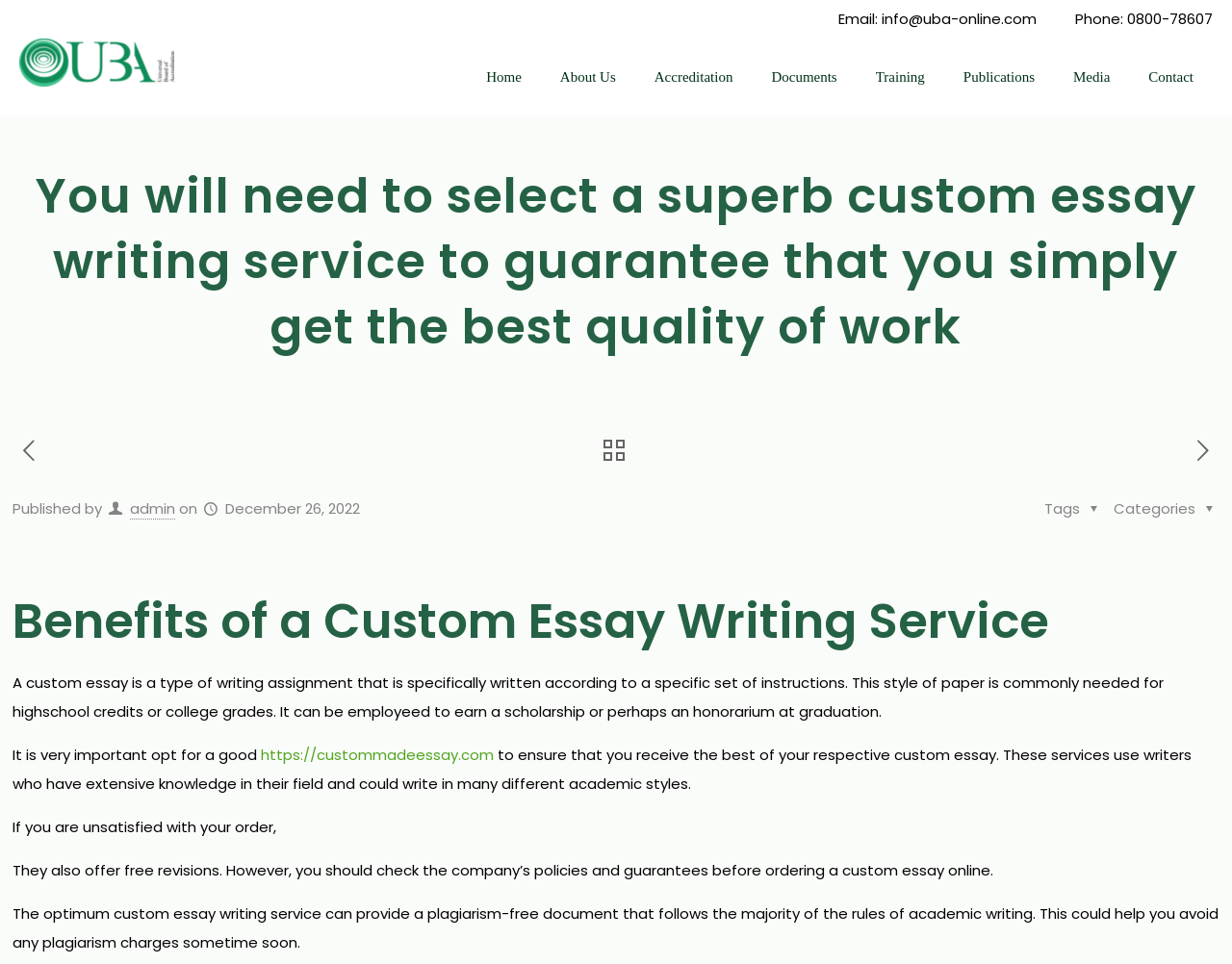Describe every aspect of the webpage in a detailed manner.

This webpage appears to be a blog or article page focused on the benefits of custom essay writing services. At the top of the page, there is a header section with the website's logo, "UBA", accompanied by an image, and a navigation menu with links to "Home", "About Us", "Accreditation", "Documents", "Training", "Publications", "Media", and "Contact". The navigation menu is positioned horizontally across the top of the page.

Below the header section, there is a prominent heading that reads, "You will need to select a superb custom essay writing service to guarantee that you simply get the best quality of work – UBA". This heading spans almost the entire width of the page.

On the top-right corner of the page, there are three social media links, represented by icons, and a search icon. Below these icons, there is a section with the website's contact information, including an email address and phone number.

The main content of the page is divided into two sections. The first section has a heading that reads, "Benefits of a Custom Essay Writing Service". This section provides a detailed explanation of what a custom essay is, its importance, and the benefits of using a good custom essay writing service. The text is divided into several paragraphs, with links to external websites and emphasis on the importance of choosing a reliable service.

At the bottom of the page, there is a footer section with information about the author, "admin", and the date of publication, "December 26, 2022". There are also links to categories and tags related to the article.